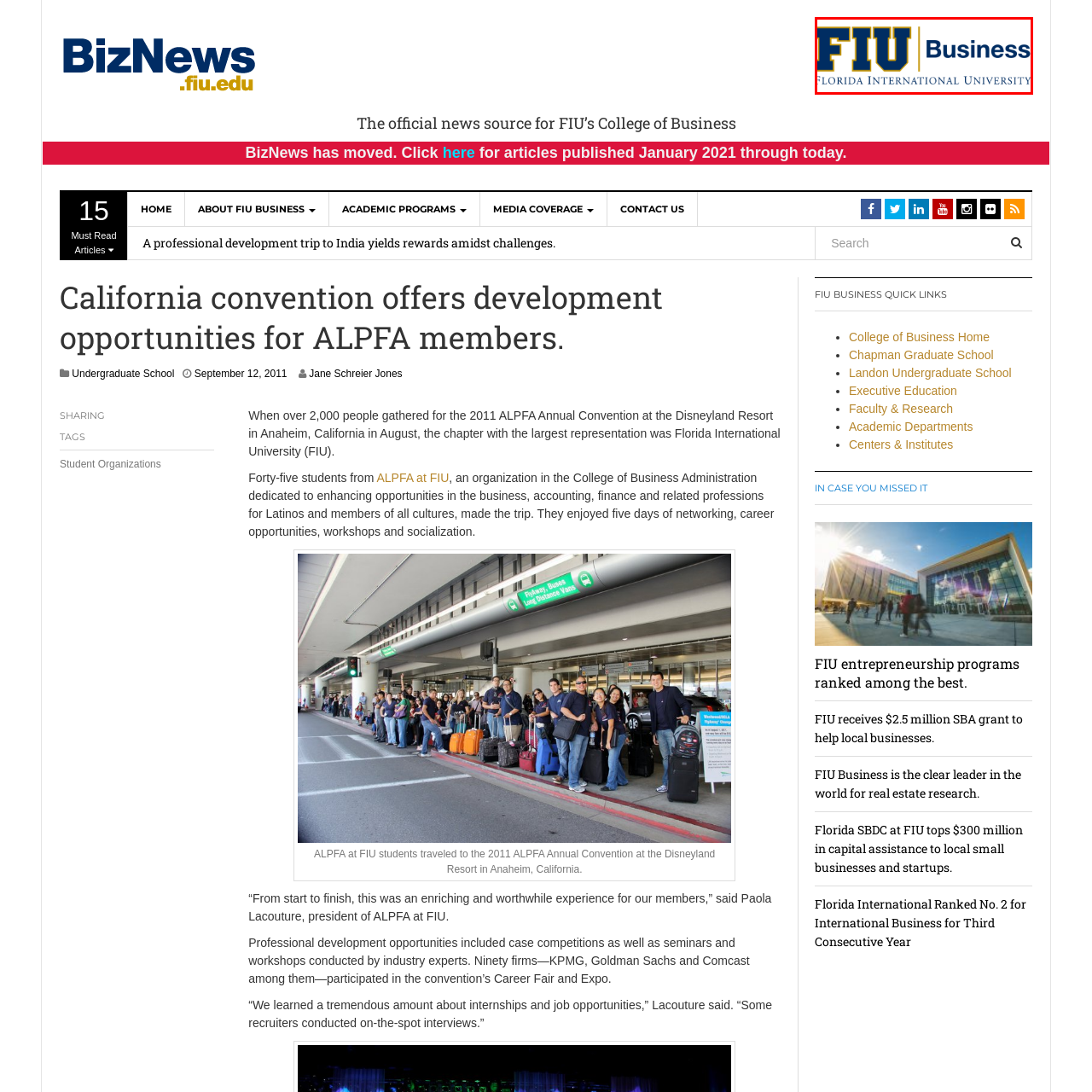Describe in detail what is depicted in the image enclosed by the red lines.

The image features the official logo of the Florida International University (FIU) College of Business. It prominently displays "FIU Business" in bold blue letters, accompanied by the full name "Florida International University" in a smaller, more subdued font below. This branding represents FIU's commitment to providing high-quality education in business and is part of their identity as an institution dedicated to fostering professional development and educational opportunities for students. The logo encapsulates the university's mission and its connection to the broader academic and business community.